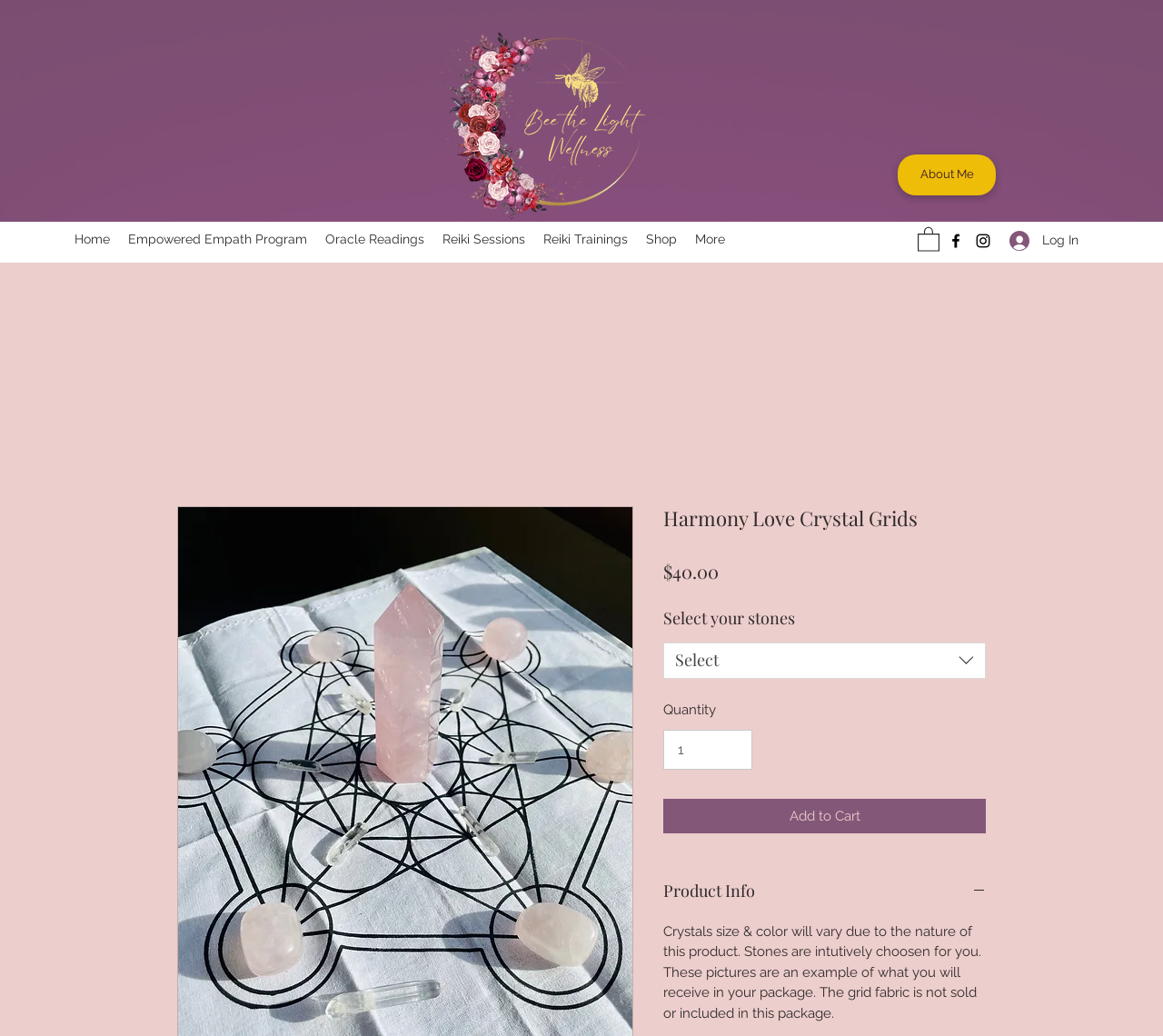What is the purpose of the 'Product Info' button?
Provide an in-depth and detailed answer to the question.

I determined the purpose of the 'Product Info' button by looking at its text and its location below the product information, which suggests that it is used to show more information about the product.